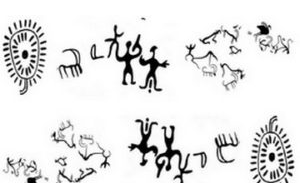Using the information in the image, give a comprehensive answer to the question: 
What do the circular and radiating designs on the left resemble?

The caption suggests that the circular and radiating designs on the left of the artwork resemble sun motifs, which could point to spiritual or cosmological beliefs that were significant in ancient cultures.